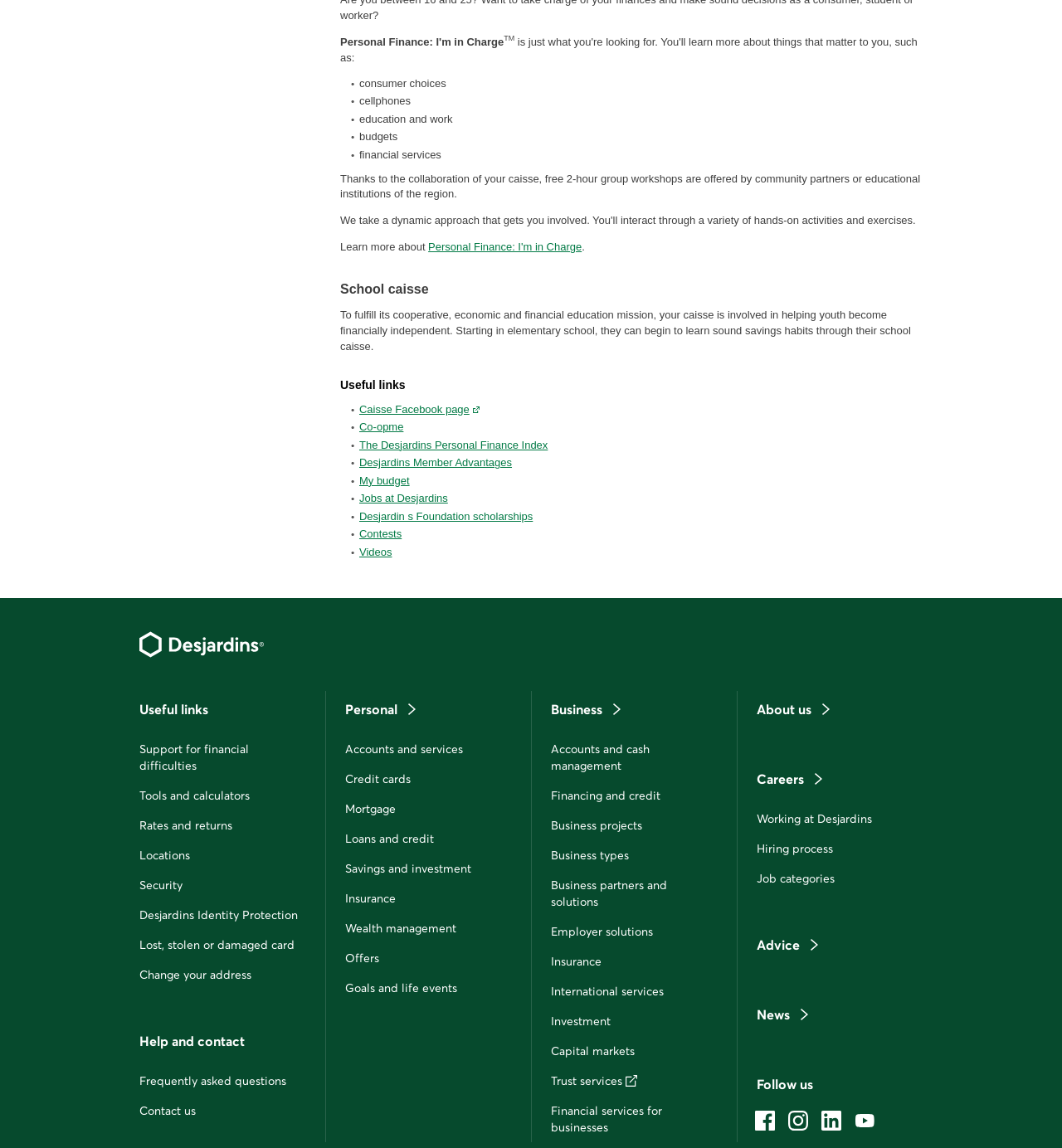For the given element description Employer solutions, determine the bounding box coordinates of the UI element. The coordinates should follow the format (top-left x, top-left y, bottom-right x, bottom-right y) and be within the range of 0 to 1.

[0.512, 0.798, 0.621, 0.824]